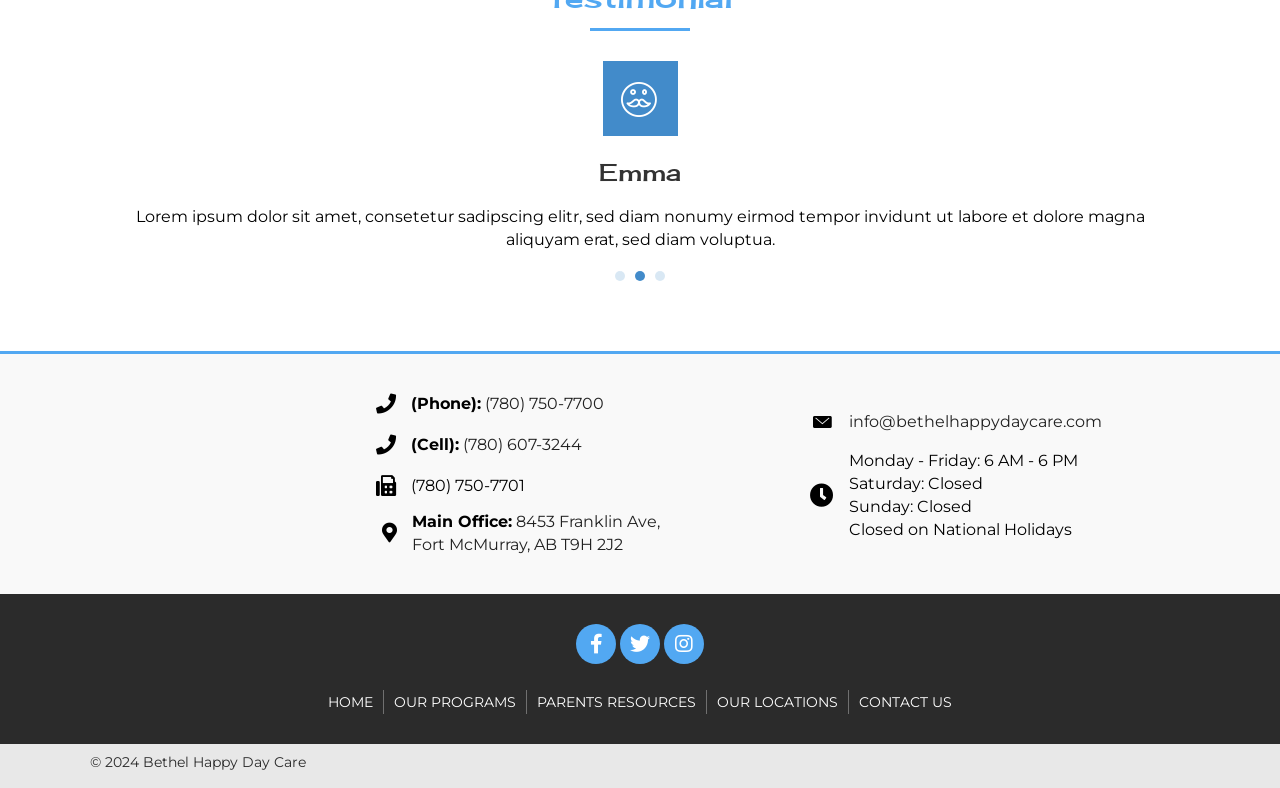Please find the bounding box coordinates of the clickable region needed to complete the following instruction: "Click on the 'HOME' link". The bounding box coordinates must consist of four float numbers between 0 and 1, i.e., [left, top, right, bottom].

[0.248, 0.876, 0.299, 0.907]